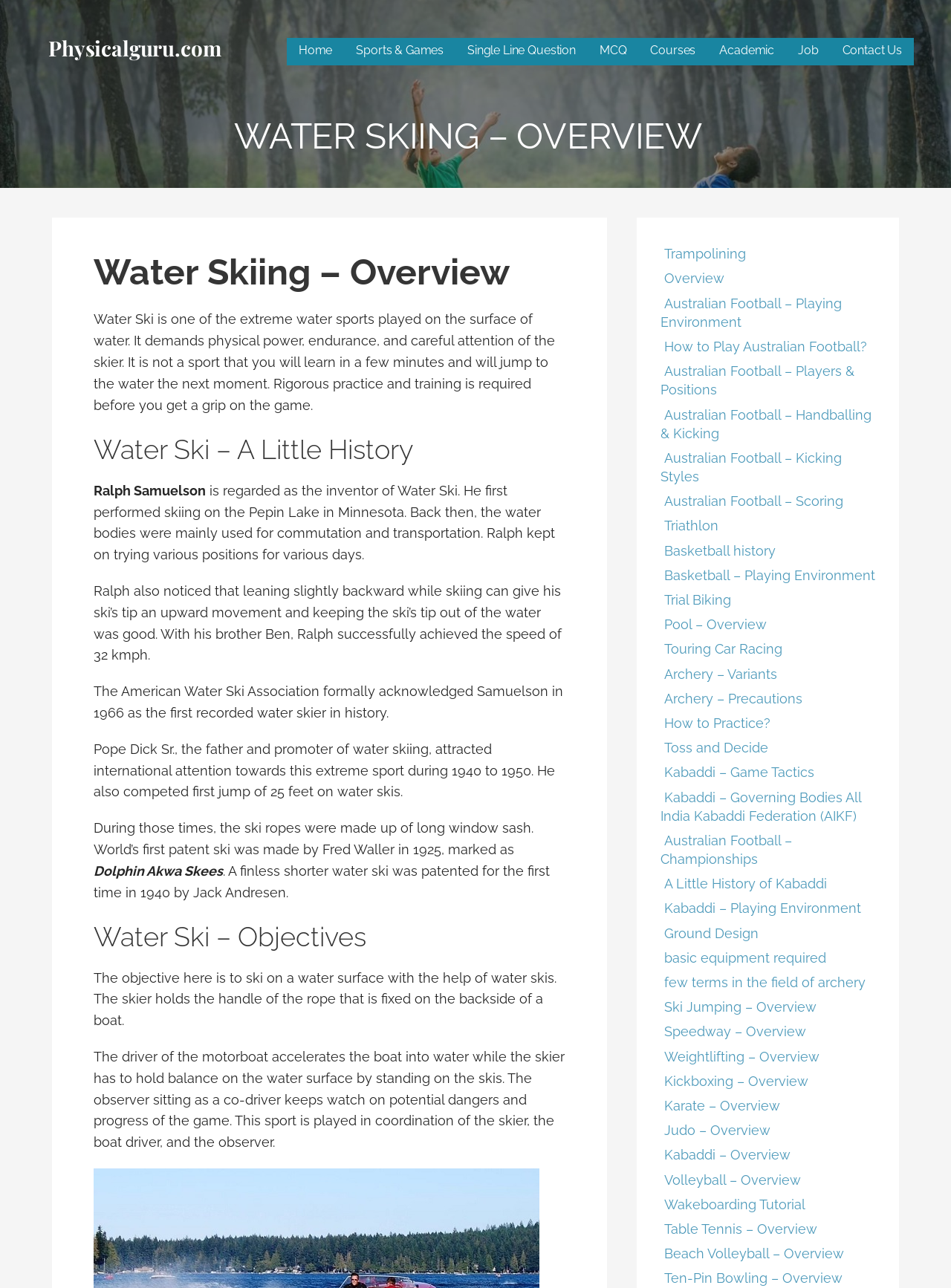Answer the question below using just one word or a short phrase: 
What is the name of the lake where Ralph Samuelson first performed skiing?

Pepin Lake